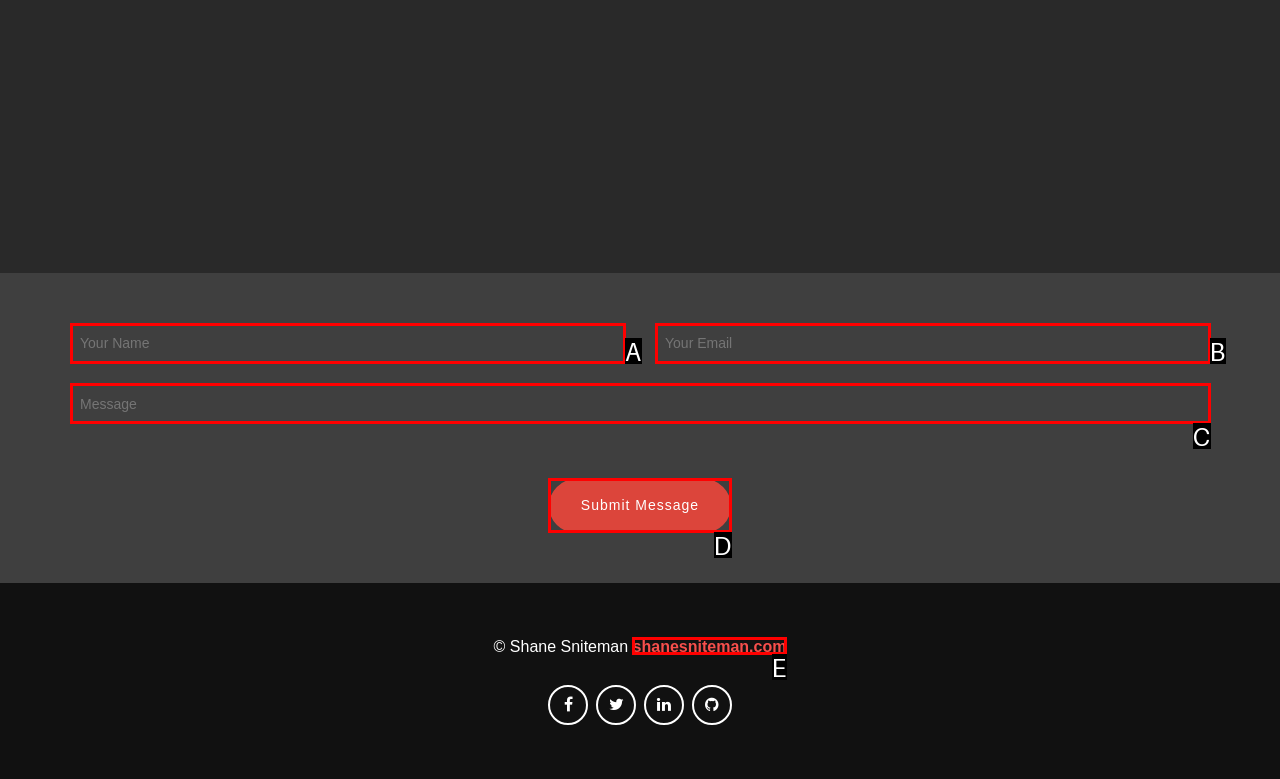Identify the UI element that best fits the description: name="name" placeholder="Your Name"
Respond with the letter representing the correct option.

A